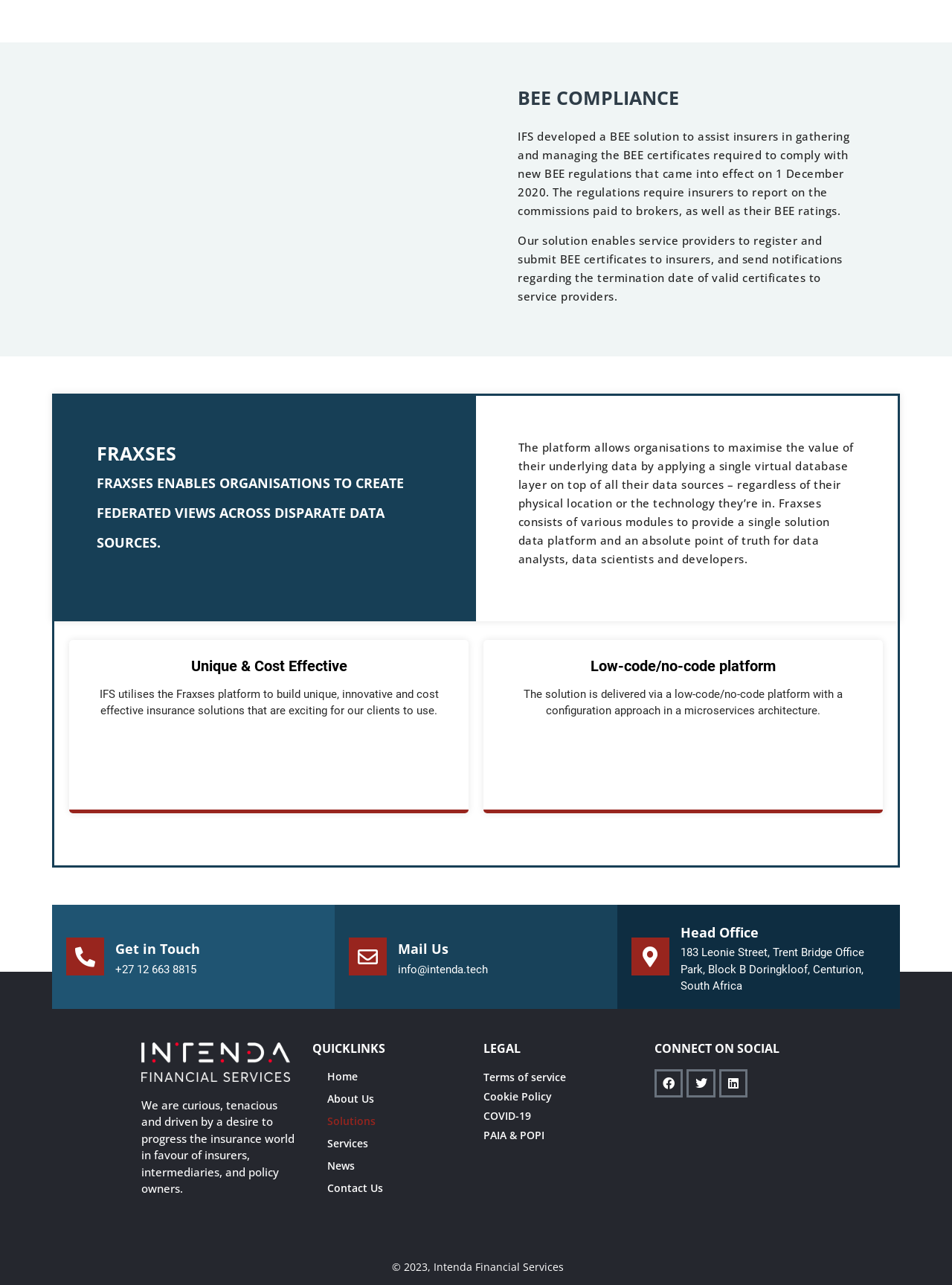What is Fraxses?
Based on the image, provide a one-word or brief-phrase response.

A data platform